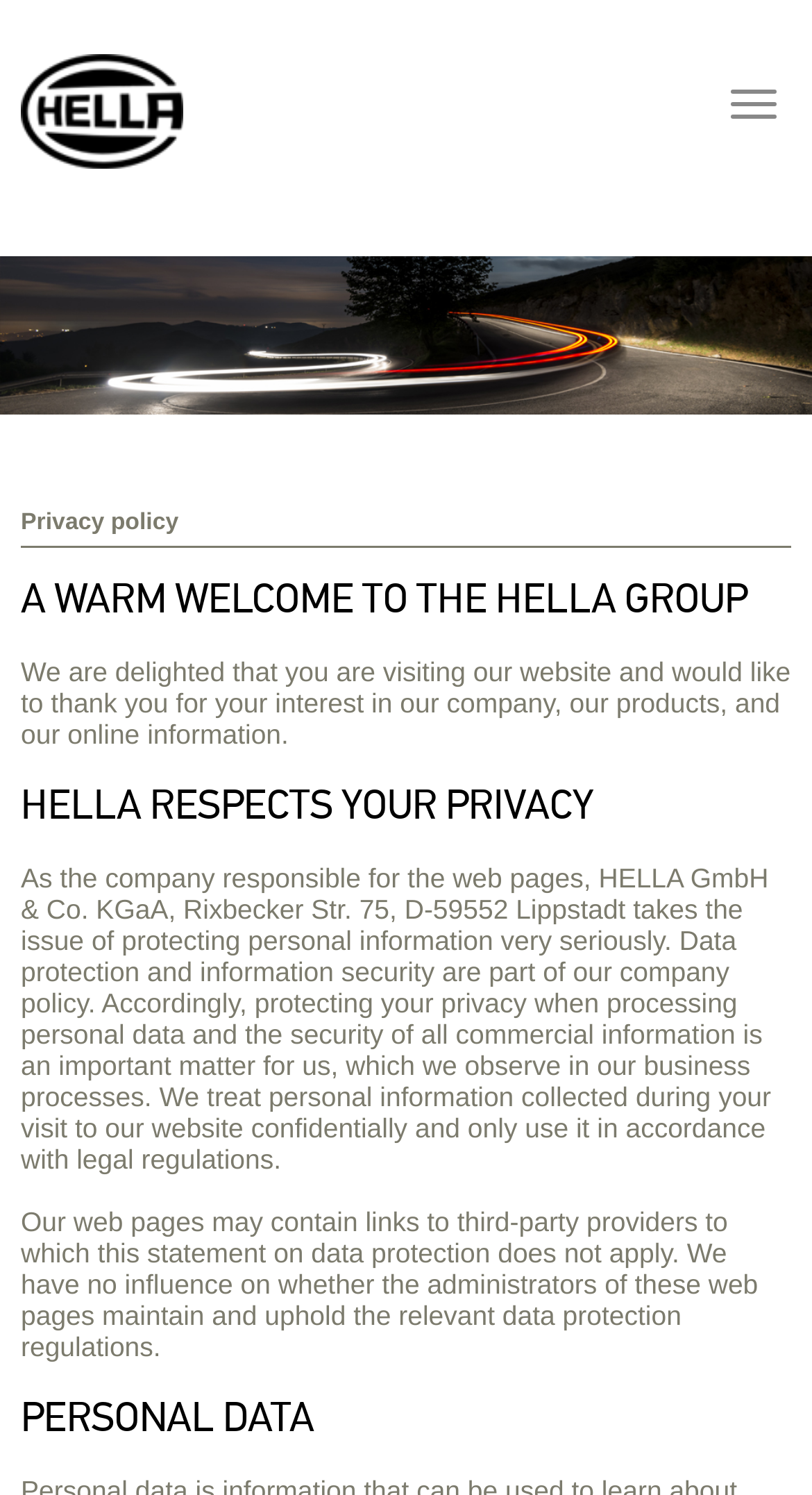Describe the webpage meticulously, covering all significant aspects.

The webpage is about the data protection policy of HELLA KGaA Hueck & Co., an international company. At the top right corner, there is a toggle navigation button. On the top left, there is a link to the HELLA homepage, accompanied by a small HELLA logo image. Below the link, there is a larger image of HELLA Glühlampen, spanning the entire width of the page.

The main content of the page is divided into sections. The first section has a heading "Privacy policy" and is followed by a welcome message from the HELLA group. The message is a brief introduction to the company and its website.

The next section has a heading "HELLA RESPECTS YOUR PRIVACY" and is followed by a detailed description of the company's data protection policy. The policy statement explains how the company handles personal information collected during website visits, ensuring confidentiality and compliance with legal regulations.

Below this section, there is another paragraph explaining that the company's data protection policy does not apply to third-party providers linked from their website. The page ends with a heading "PERSONAL DATA" at the bottom left corner.